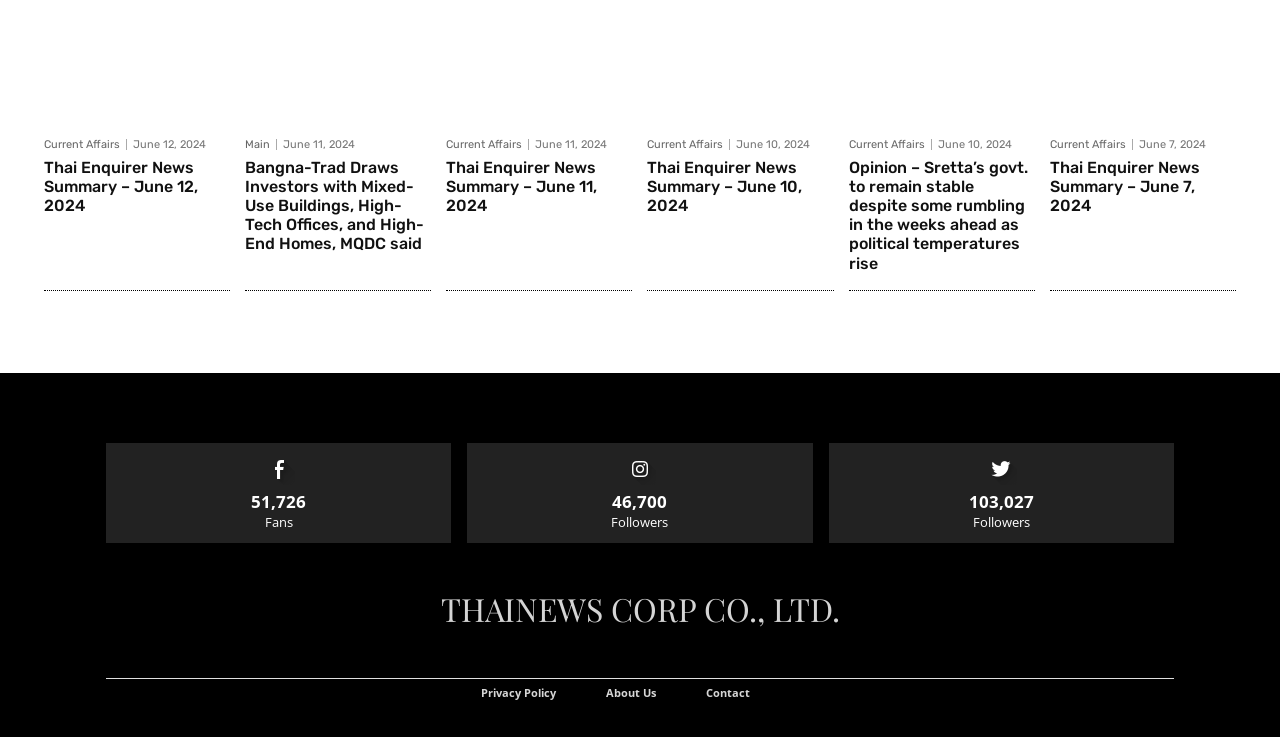What is the topic of the opinion article?
Please provide a comprehensive answer based on the contents of the image.

The opinion article is titled 'Opinion – Sretta’s govt. to remain stable despite some rumbling in the weeks ahead as political temperatures rise' which is located near the bottom of the webpage.